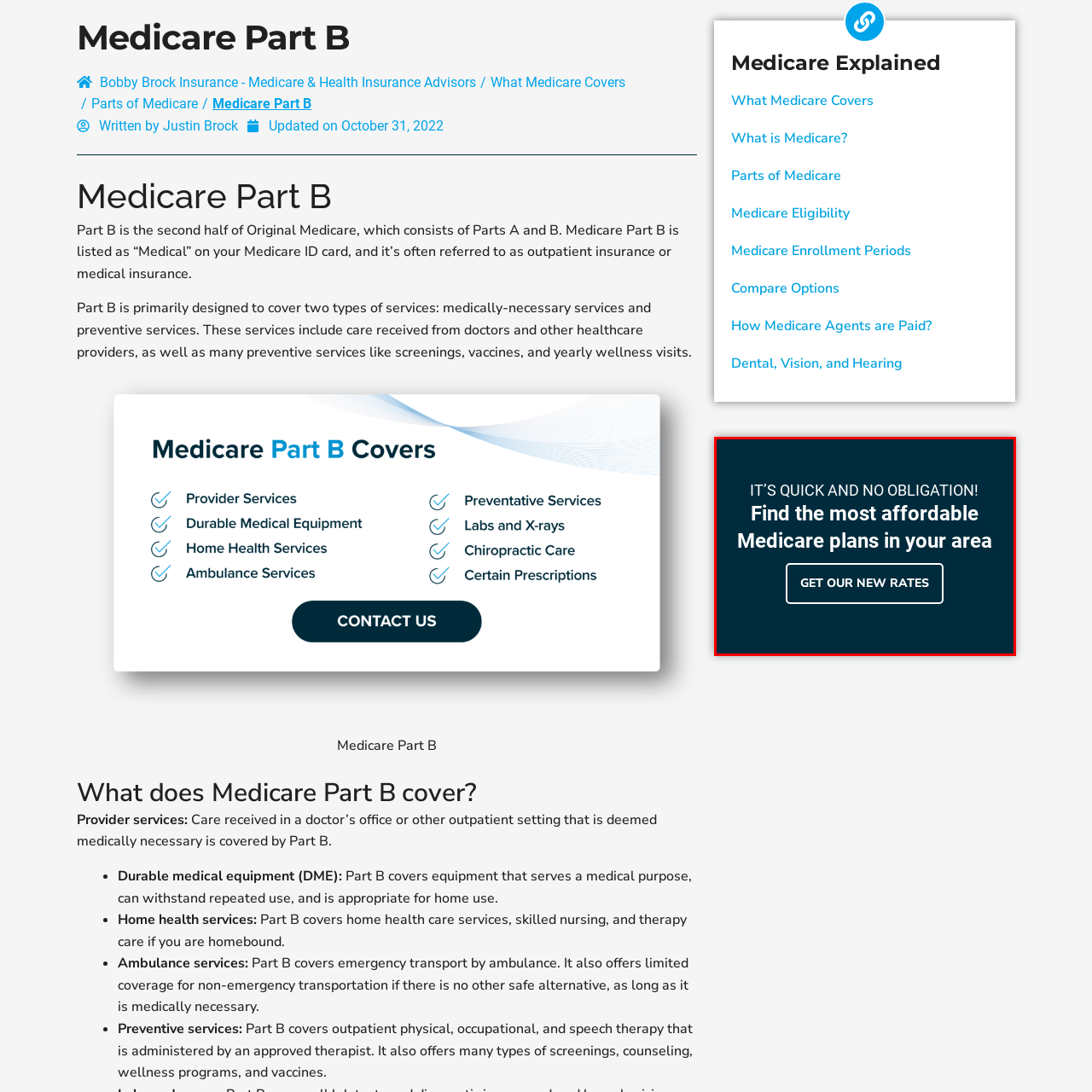What is the purpose of the button?
Pay attention to the part of the image enclosed by the red bounding box and respond to the question in detail.

The button is labeled 'GET OUR NEW RATES', which implies that its purpose is to allow users to access the latest rates for Medicare plans.